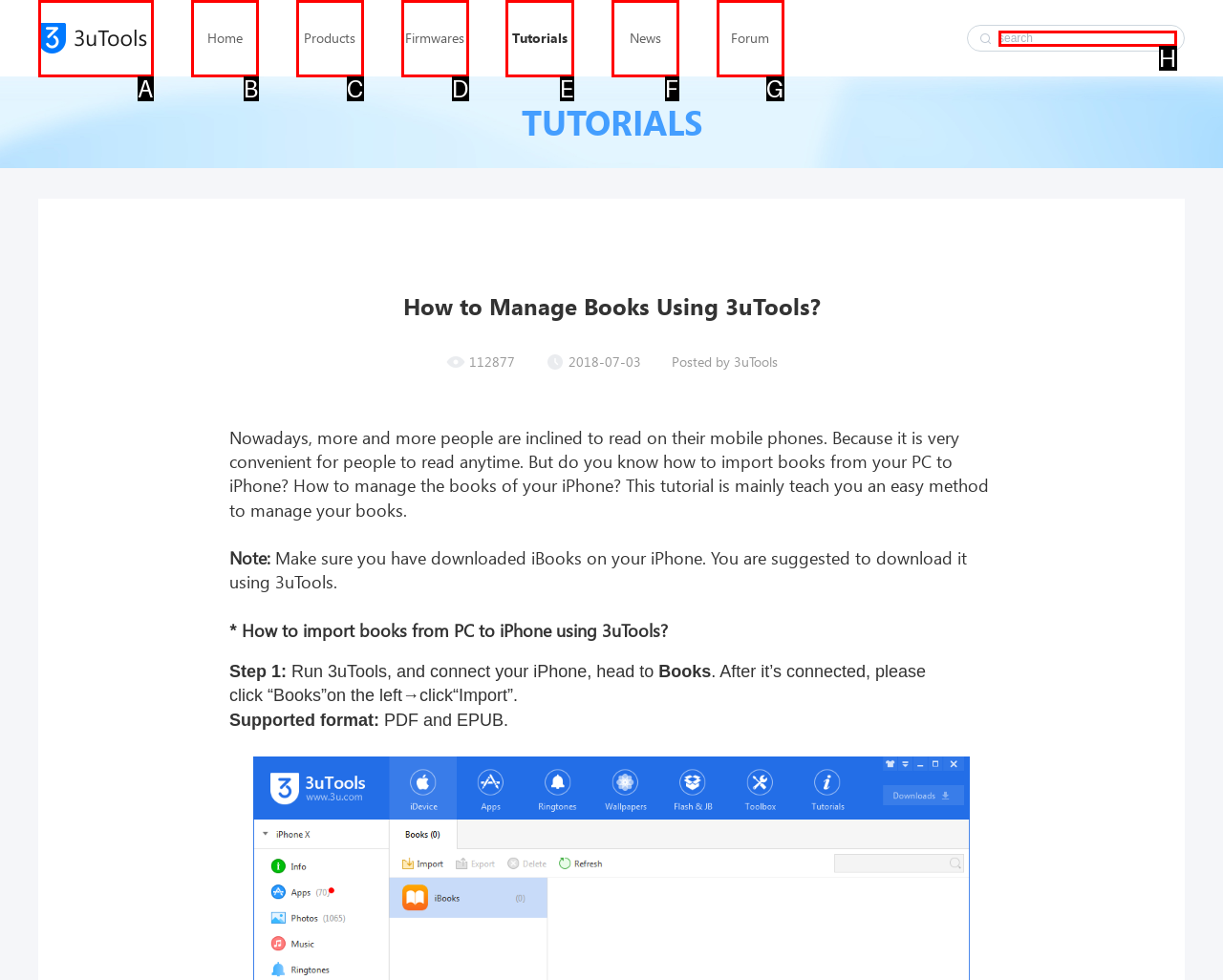Point out which HTML element you should click to fulfill the task: go to the Tutorials page.
Provide the option's letter from the given choices.

E